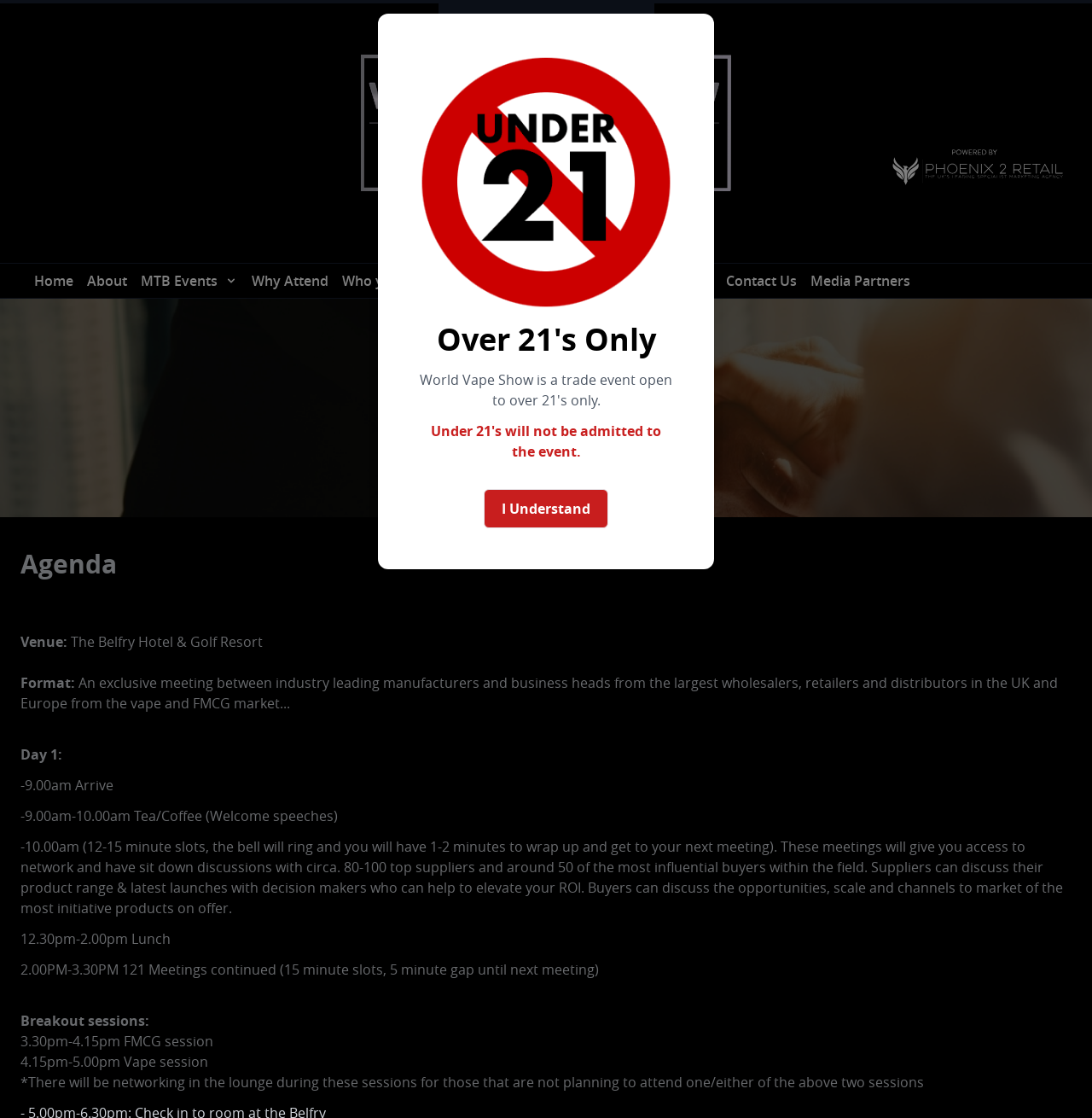Could you specify the bounding box coordinates for the clickable section to complete the following instruction: "Go to the 'Home' page"?

[0.025, 0.236, 0.073, 0.266]